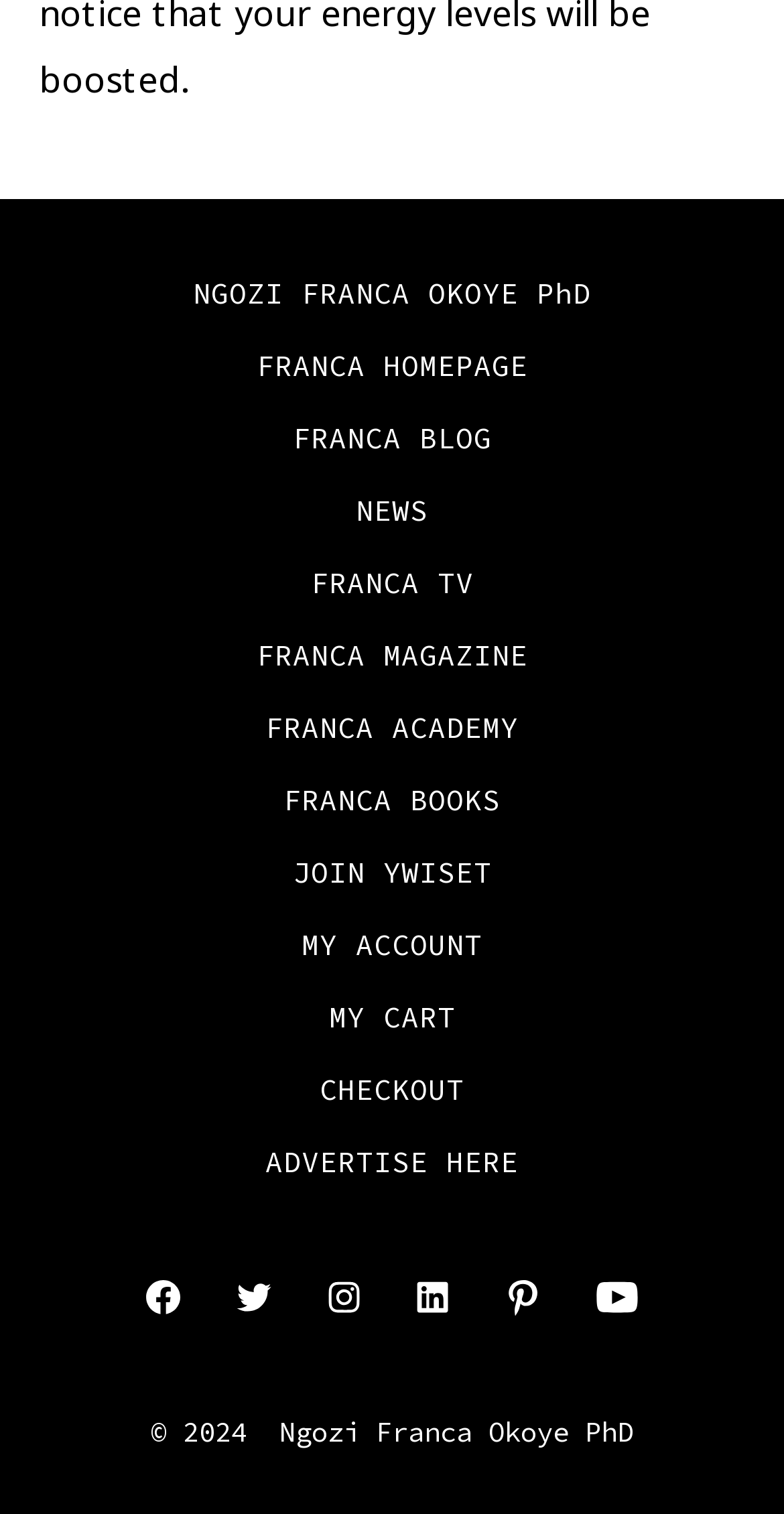Please identify the coordinates of the bounding box for the clickable region that will accomplish this instruction: "go to Franca homepage".

[0.226, 0.218, 0.774, 0.265]